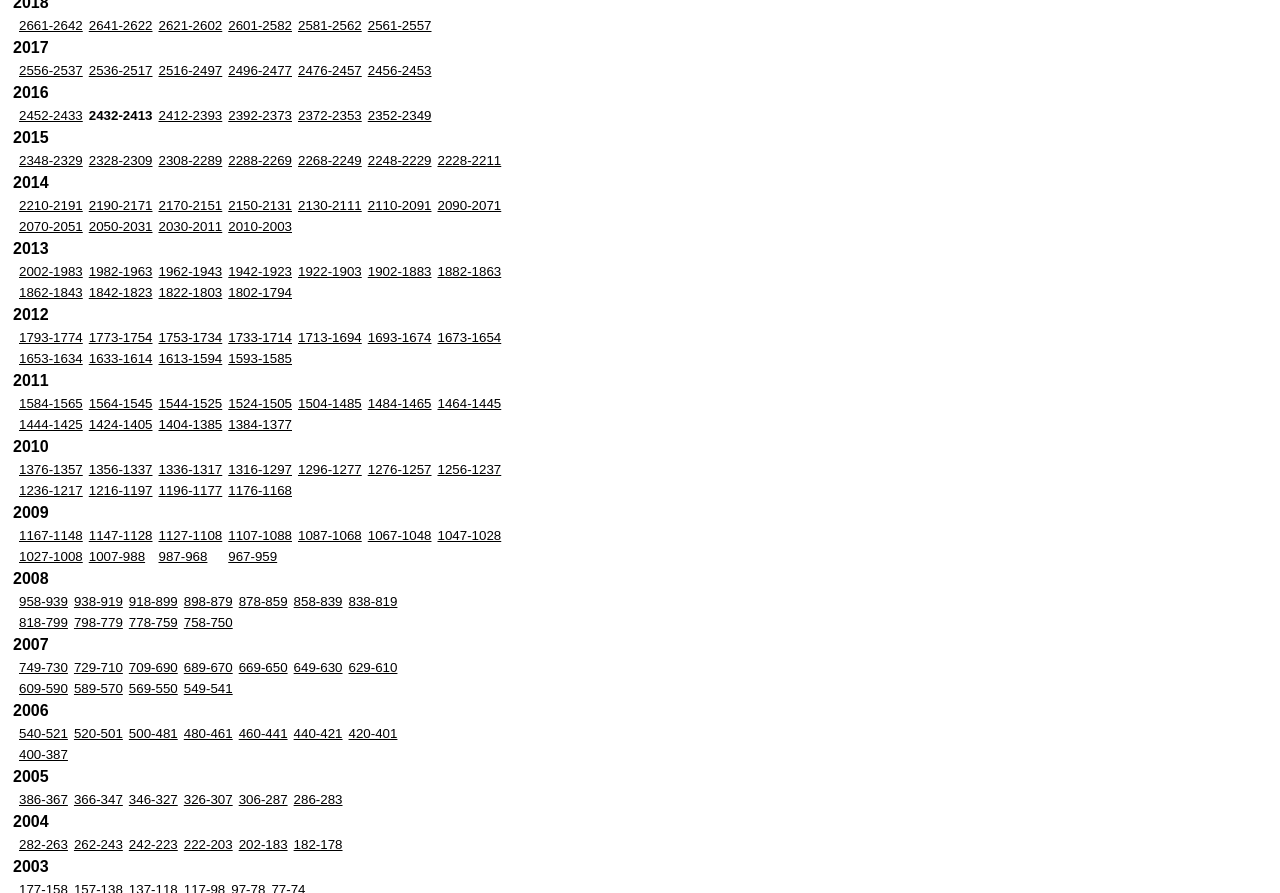Find the bounding box coordinates of the element to click in order to complete the given instruction: "click on 2556-2537."

[0.015, 0.071, 0.065, 0.087]